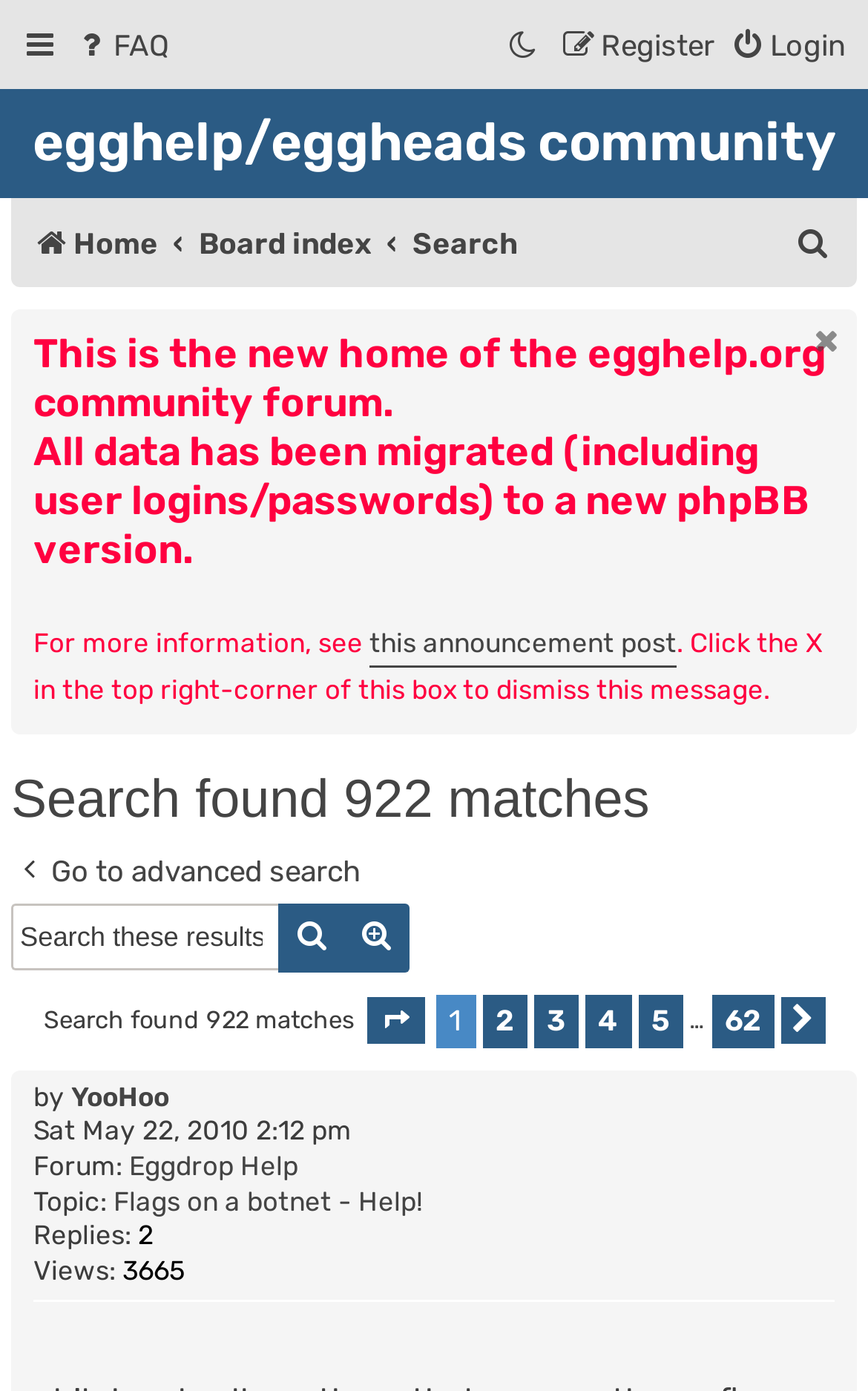Identify the bounding box coordinates necessary to click and complete the given instruction: "View the topic 'Flags on a botnet - Help!' ".

[0.131, 0.852, 0.487, 0.877]